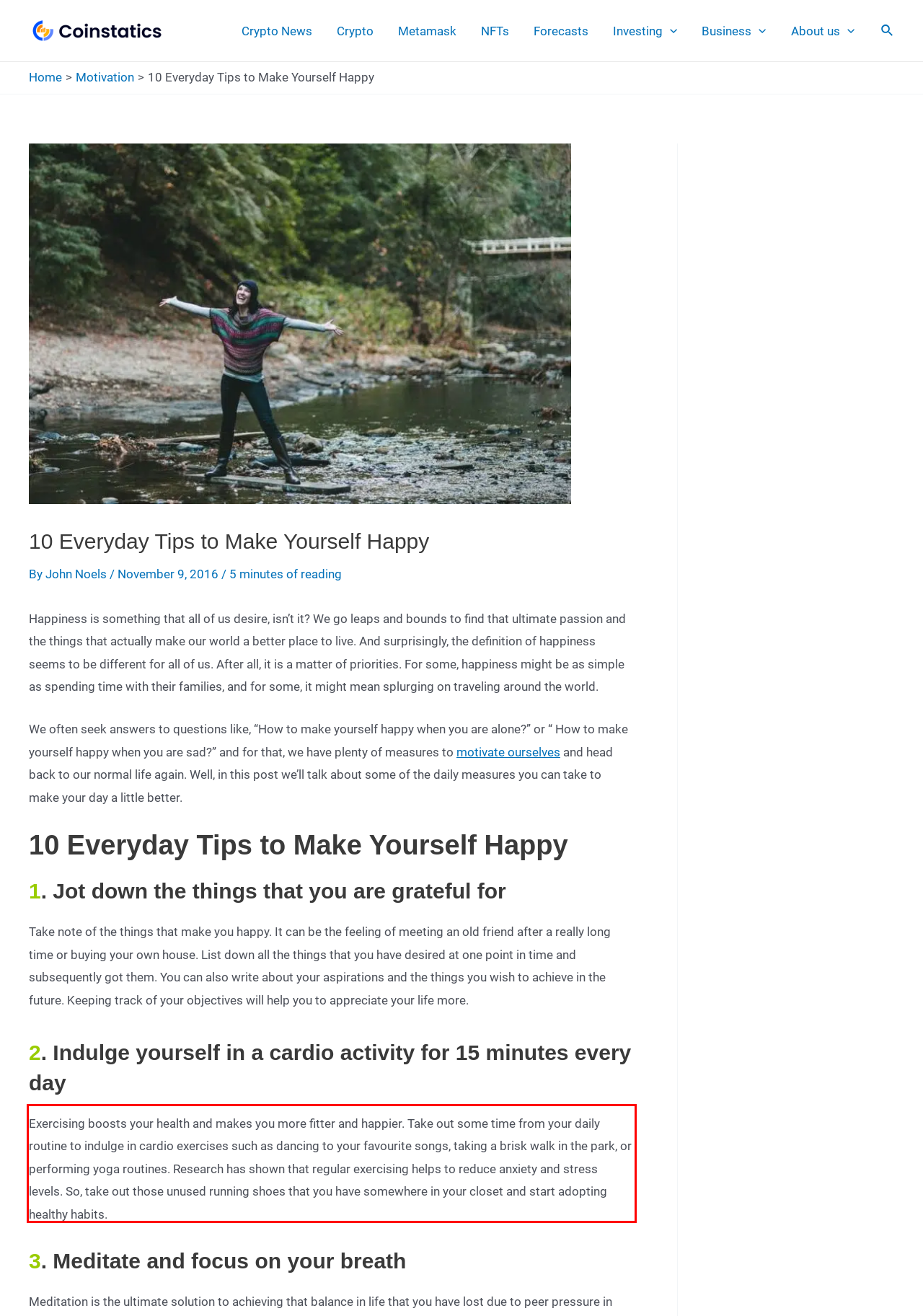Look at the webpage screenshot and recognize the text inside the red bounding box.

Exercising boosts your health and makes you more fitter and happier. Take out some time from your daily routine to indulge in cardio exercises such as dancing to your favourite songs, taking a brisk walk in the park, or performing yoga routines. Research has shown that regular exercising helps to reduce anxiety and stress levels. So, take out those unused running shoes that you have somewhere in your closet and start adopting healthy habits.